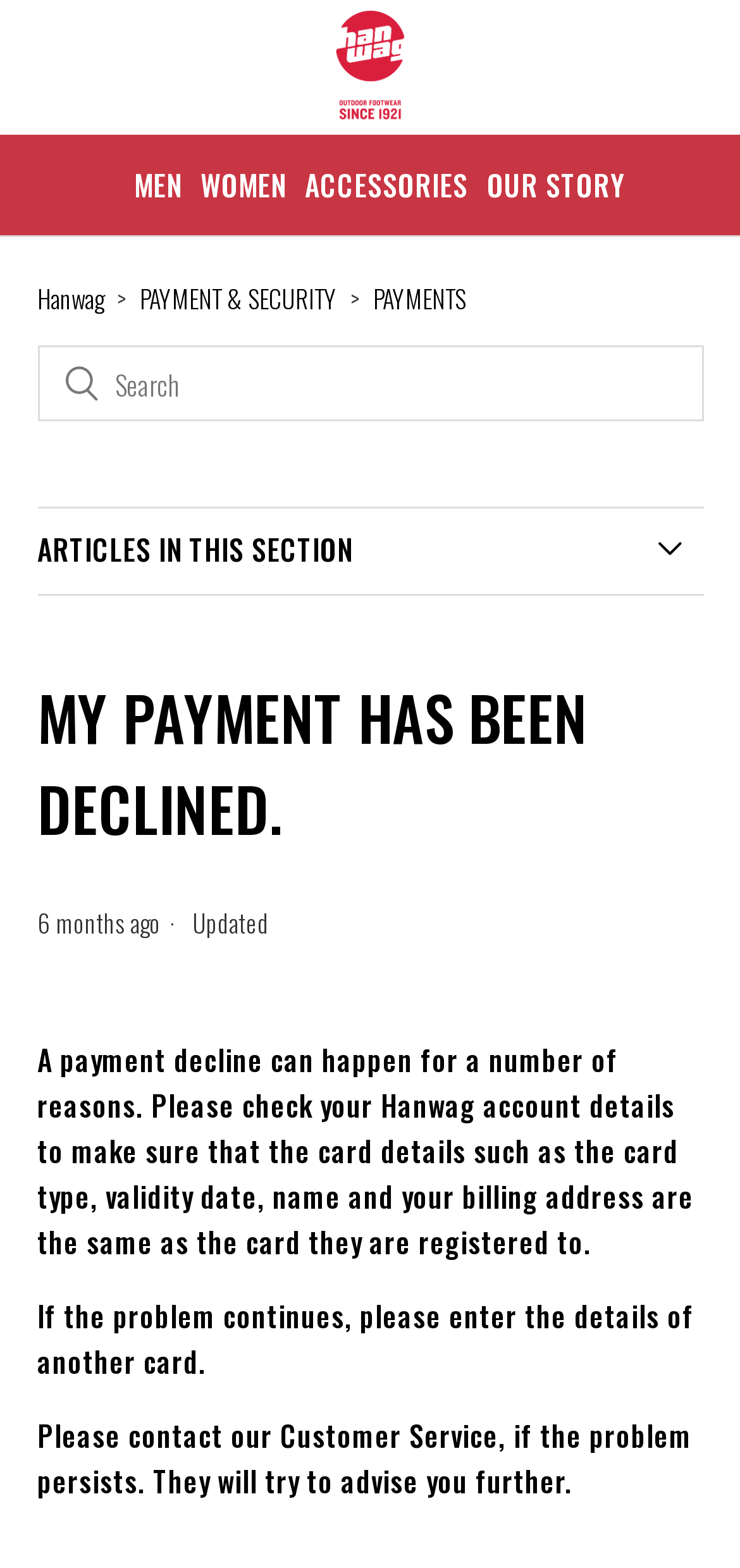Give a detailed account of the webpage's layout and content.

The webpage is from Hanwag, a clothing brand, and it appears to be a help center page. At the top, there is a navigation menu with links to "MEN", "WOMEN", "ACCESSORIES", and "OUR STORY". Below the navigation menu, there is a search bar that spans almost the entire width of the page.

On the left side of the page, there is a list of categories, including "Hanwag" and "PAYMENT & SECURITY", which contains a sub-link to "PAYMENTS". Below the categories, there is a heading that says "ARTICLES IN THIS SECTION" followed by a list of links to various articles related to payment issues.

The main content of the page is an article titled "My payment has been declined." which provides information on why a payment decline may occur and what to do to resolve the issue. The article is divided into paragraphs, with the first paragraph explaining the possible reasons for a payment decline and advising users to check their Hanwag account details. The second paragraph suggests entering the details of another card if the problem continues. The third paragraph provides contact information for the customer service team, which can be reached if the problem persists.

There is also a timestamp at the top of the article, indicating when it was last updated, which is 6 months ago.